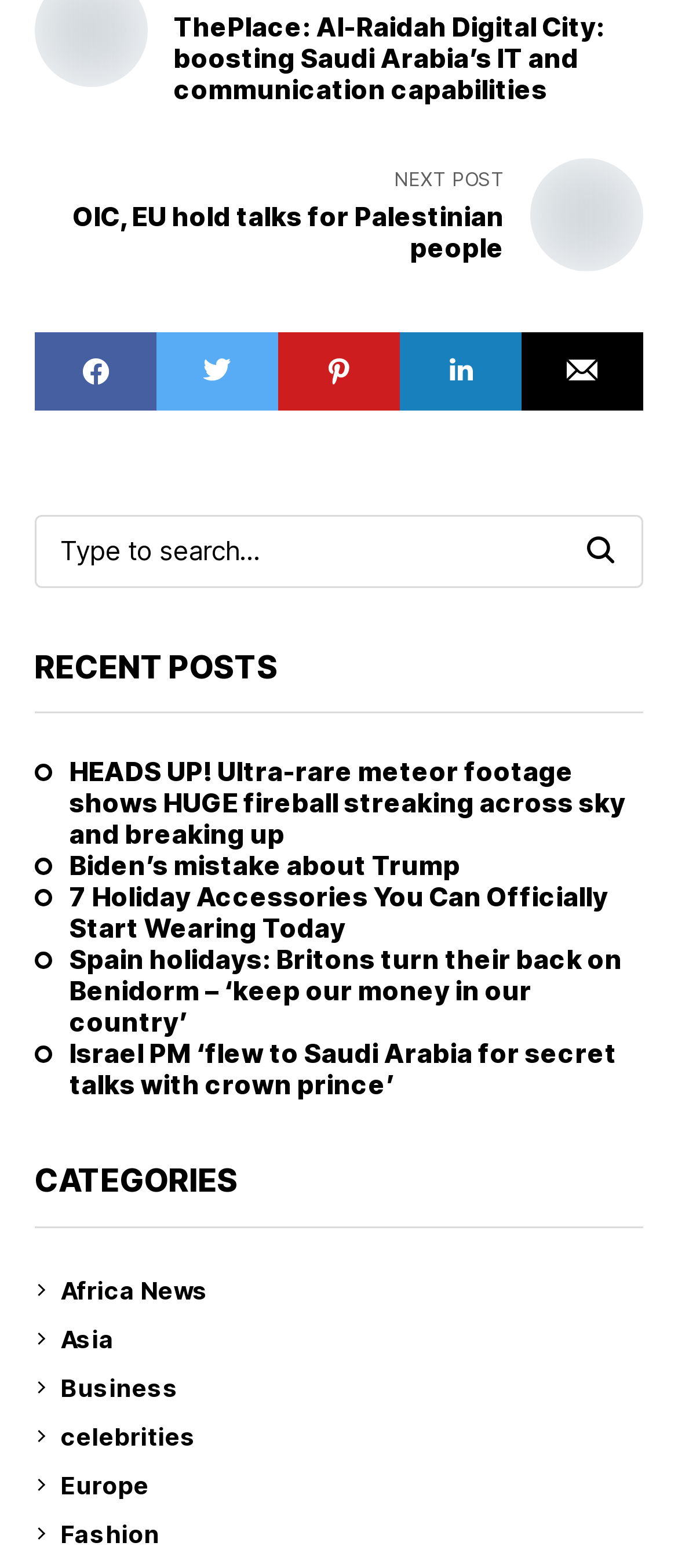Provide the bounding box coordinates of the section that needs to be clicked to accomplish the following instruction: "Explore fashion category."

[0.09, 0.966, 0.949, 0.99]